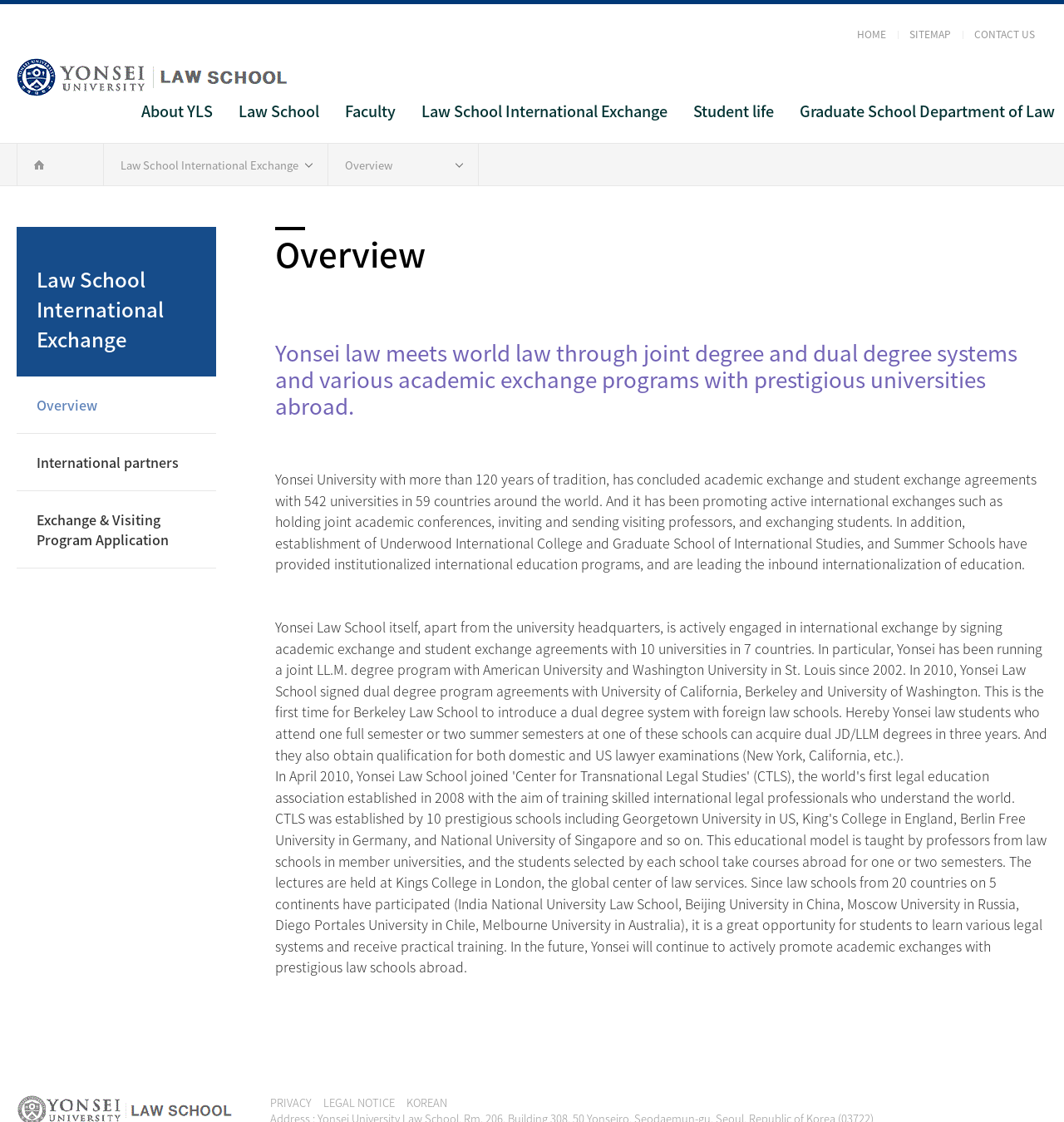Identify the bounding box coordinates for the UI element described as: "SITEMAP".

[0.855, 0.024, 0.894, 0.037]